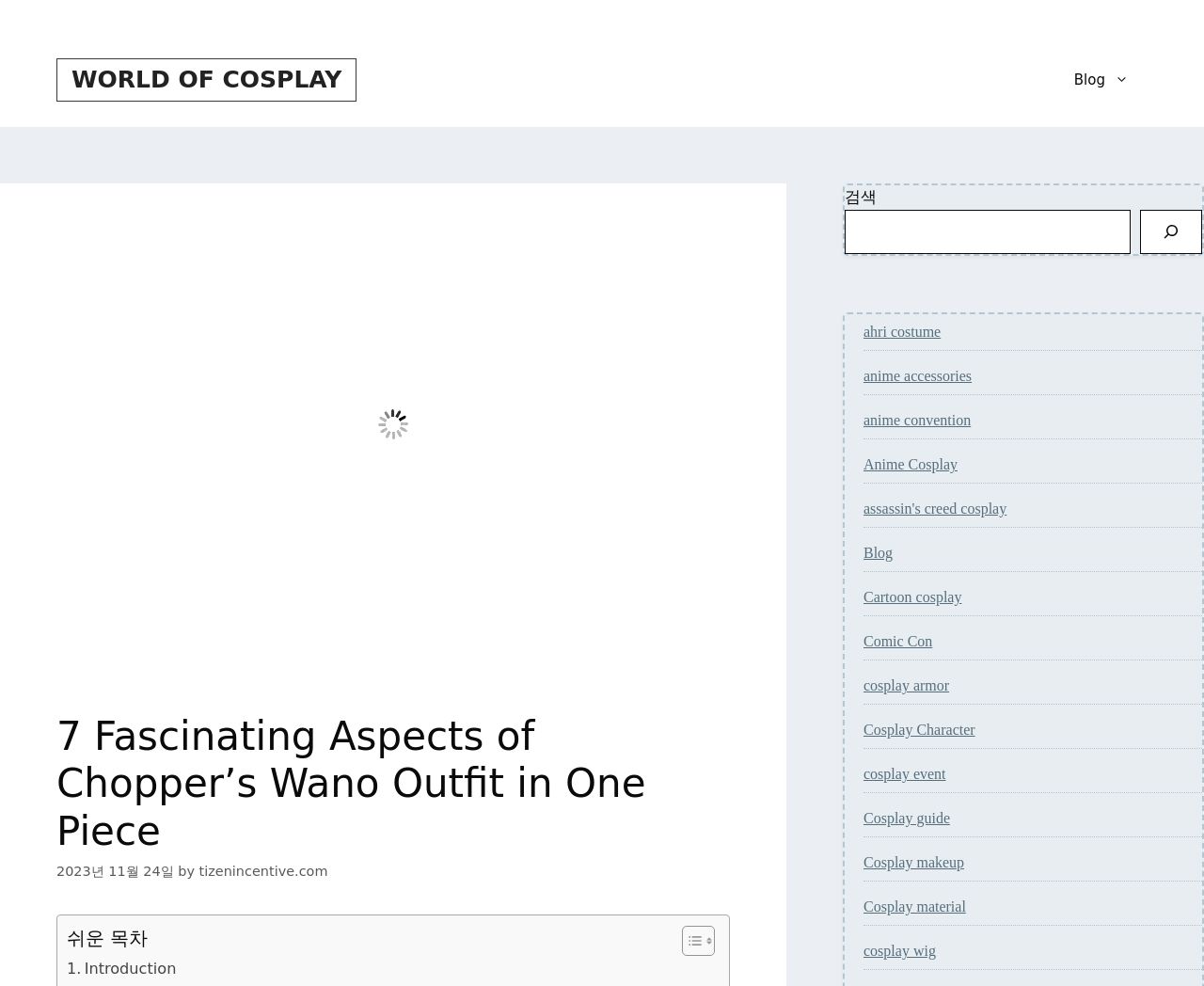How many links are in the navigation menu?
Answer briefly with a single word or phrase based on the image.

1